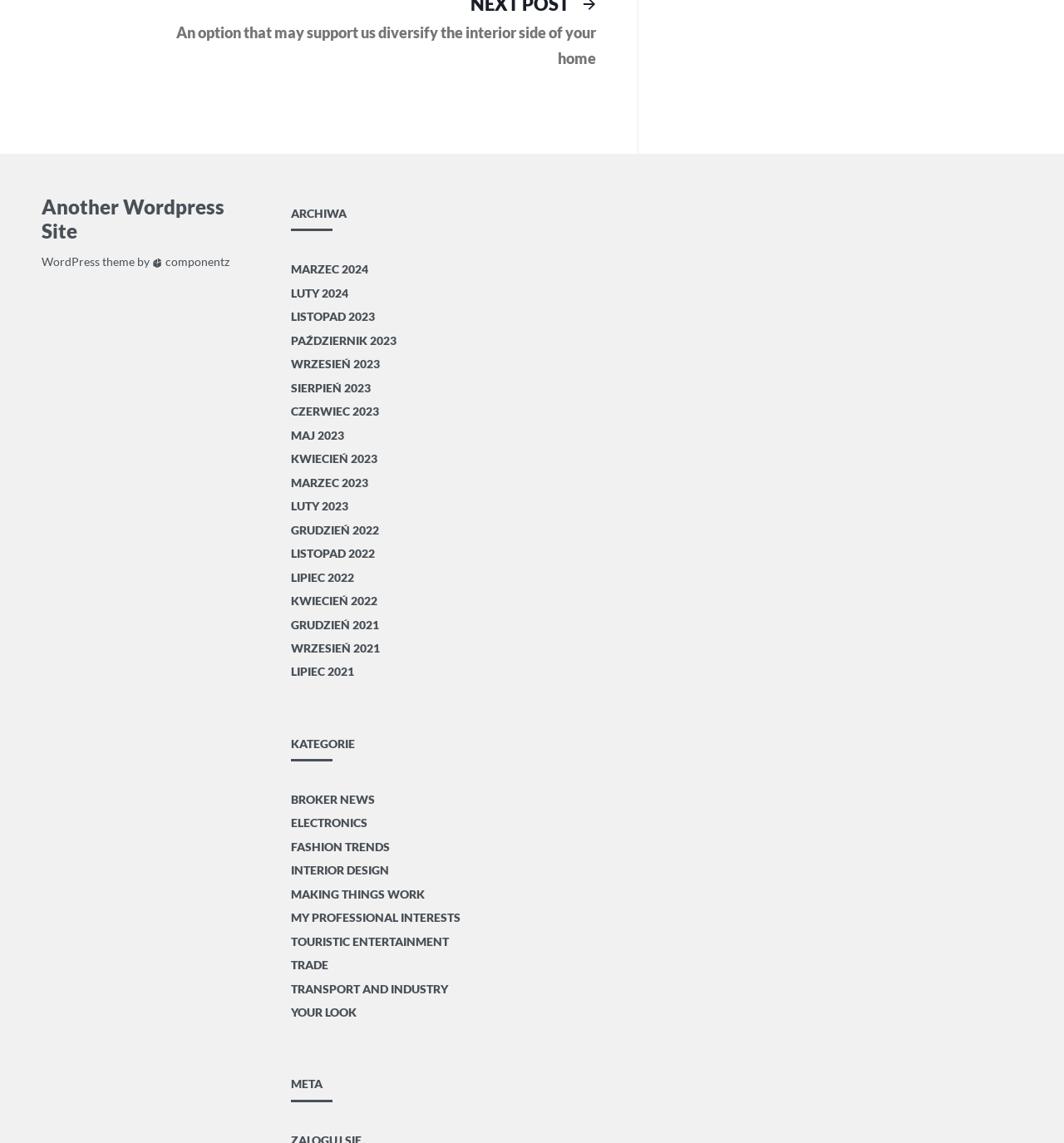Identify the bounding box coordinates for the UI element that matches this description: "wrzesień 2021".

[0.273, 0.557, 0.357, 0.578]